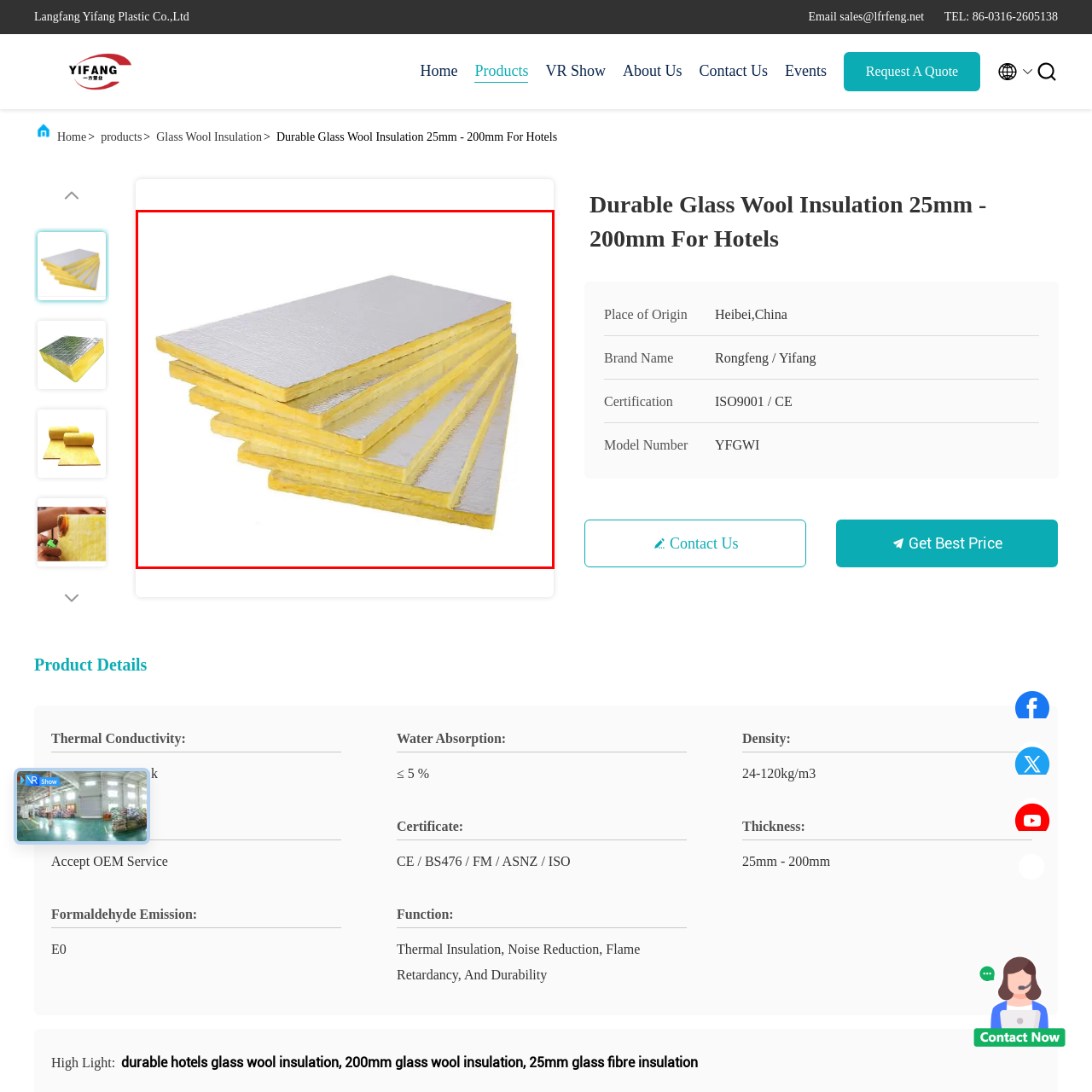View the part of the image marked by the red boundary and provide a one-word or short phrase answer to this question: 
What is the maximum thickness of the insulation boards?

200mm